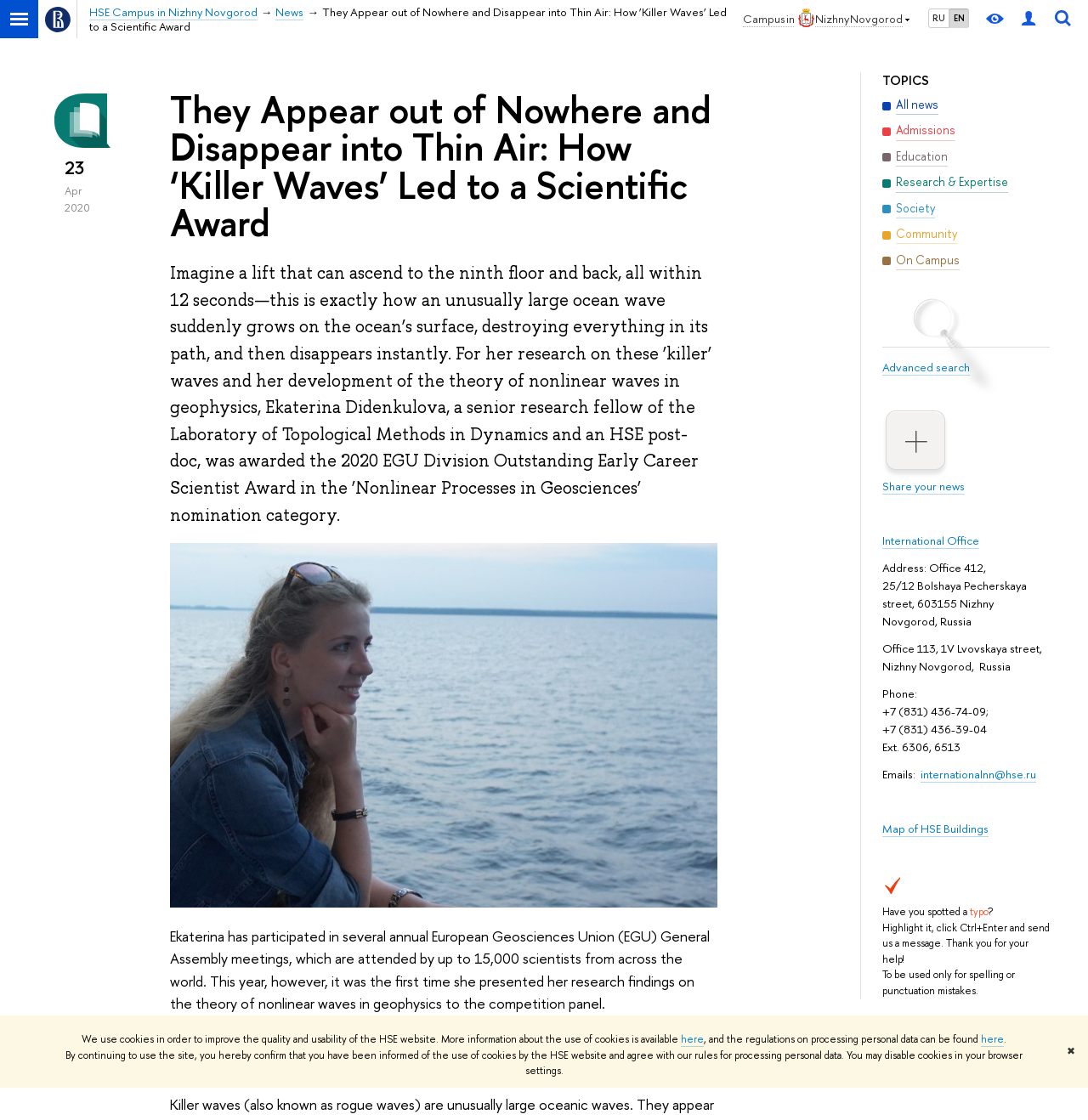How many scientists attend the European Geosciences Union (EGU) General Assembly meetings?
Carefully analyze the image and provide a thorough answer to the question.

According to the webpage, Ekaterina has participated in several annual European Geosciences Union (EGU) General Assembly meetings, which are attended by up to 15,000 scientists from across the world.